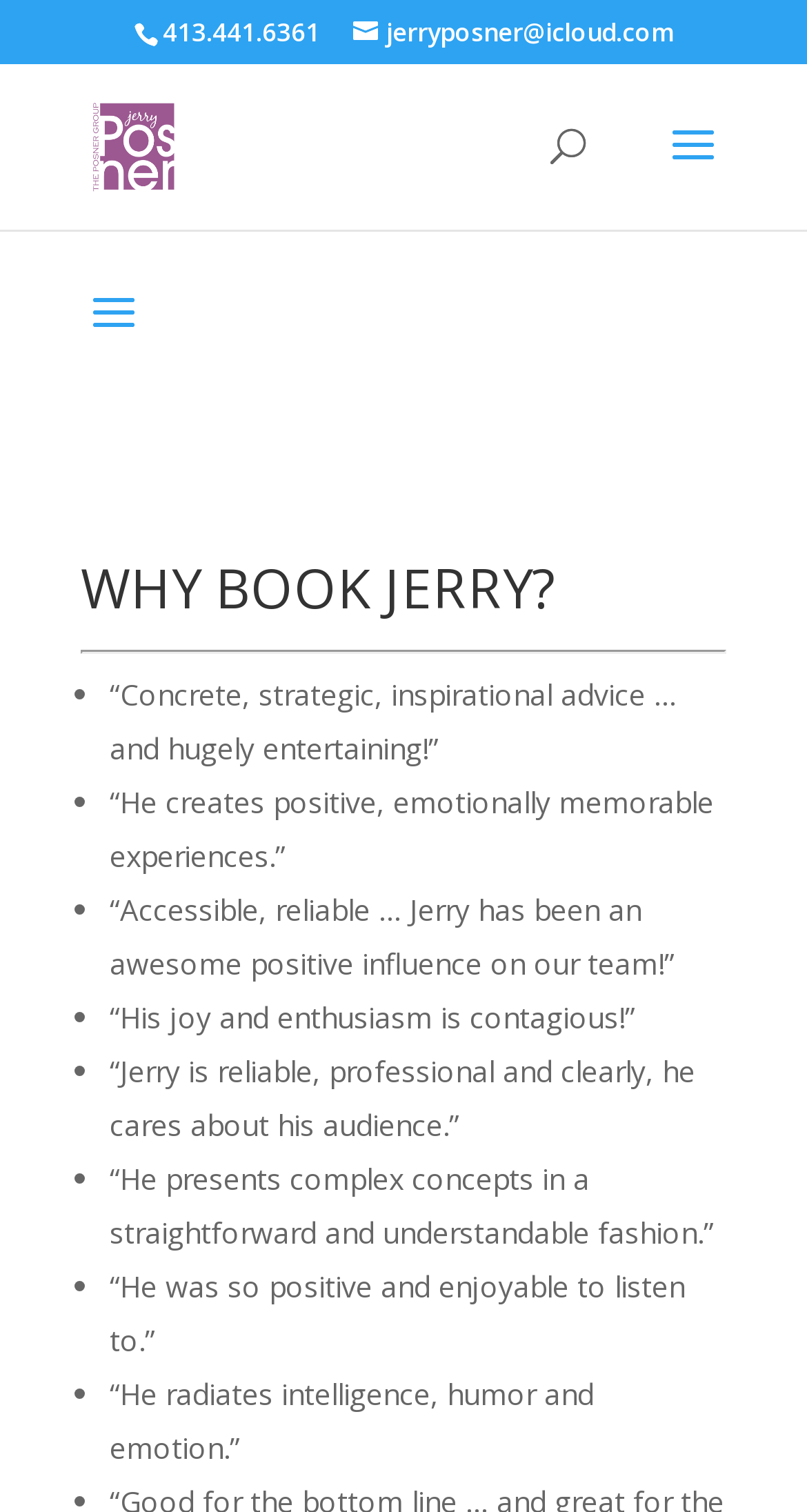What is the phone number on this webpage?
Please give a detailed answer to the question using the information shown in the image.

I found the phone number by looking at the static text element with the bounding box coordinates [0.201, 0.01, 0.396, 0.033], which contains the text '413.441.6361'.